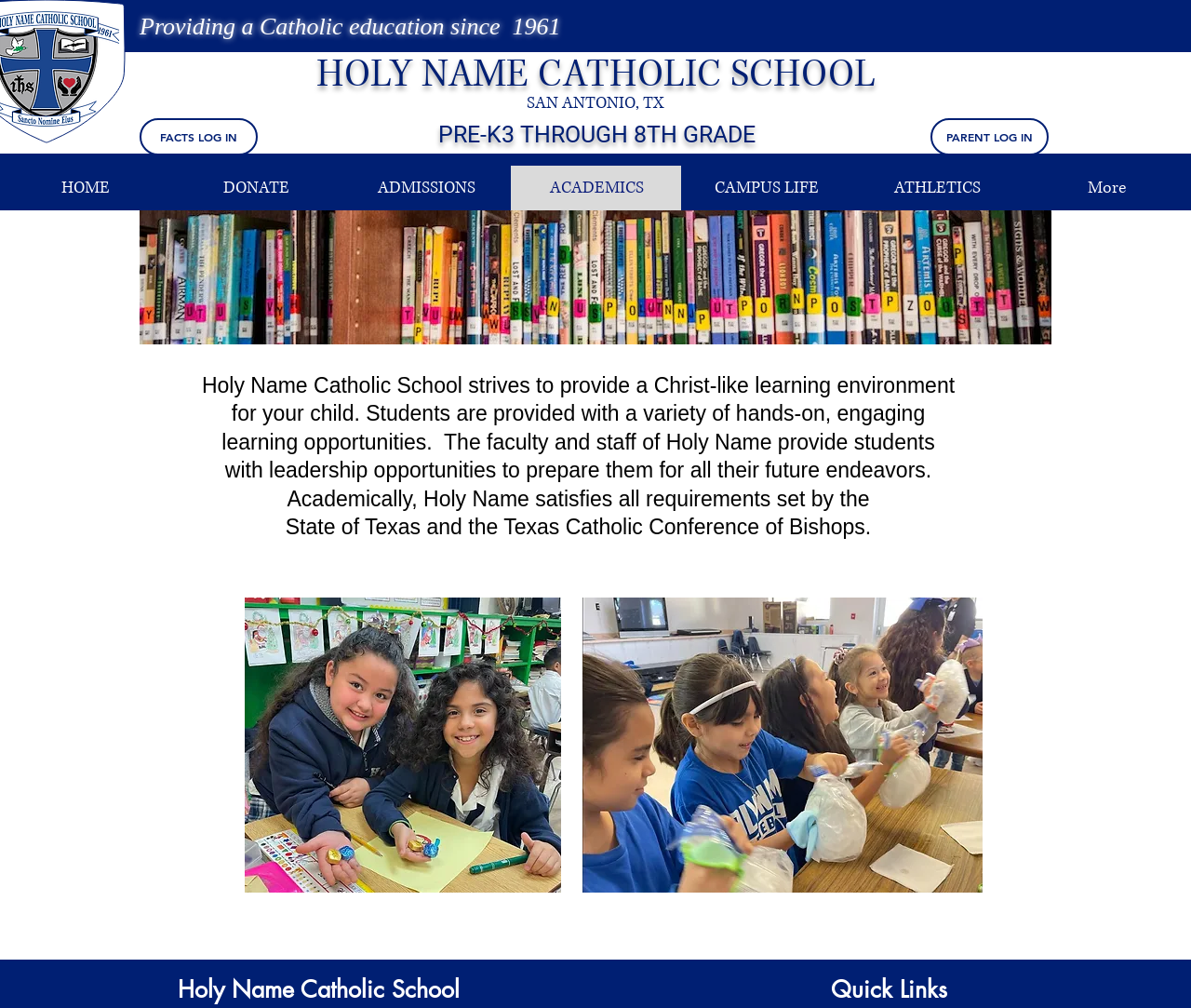Locate the bounding box for the described UI element: "CAMPUS LIFE". Ensure the coordinates are four float numbers between 0 and 1, formatted as [left, top, right, bottom].

[0.572, 0.164, 0.715, 0.209]